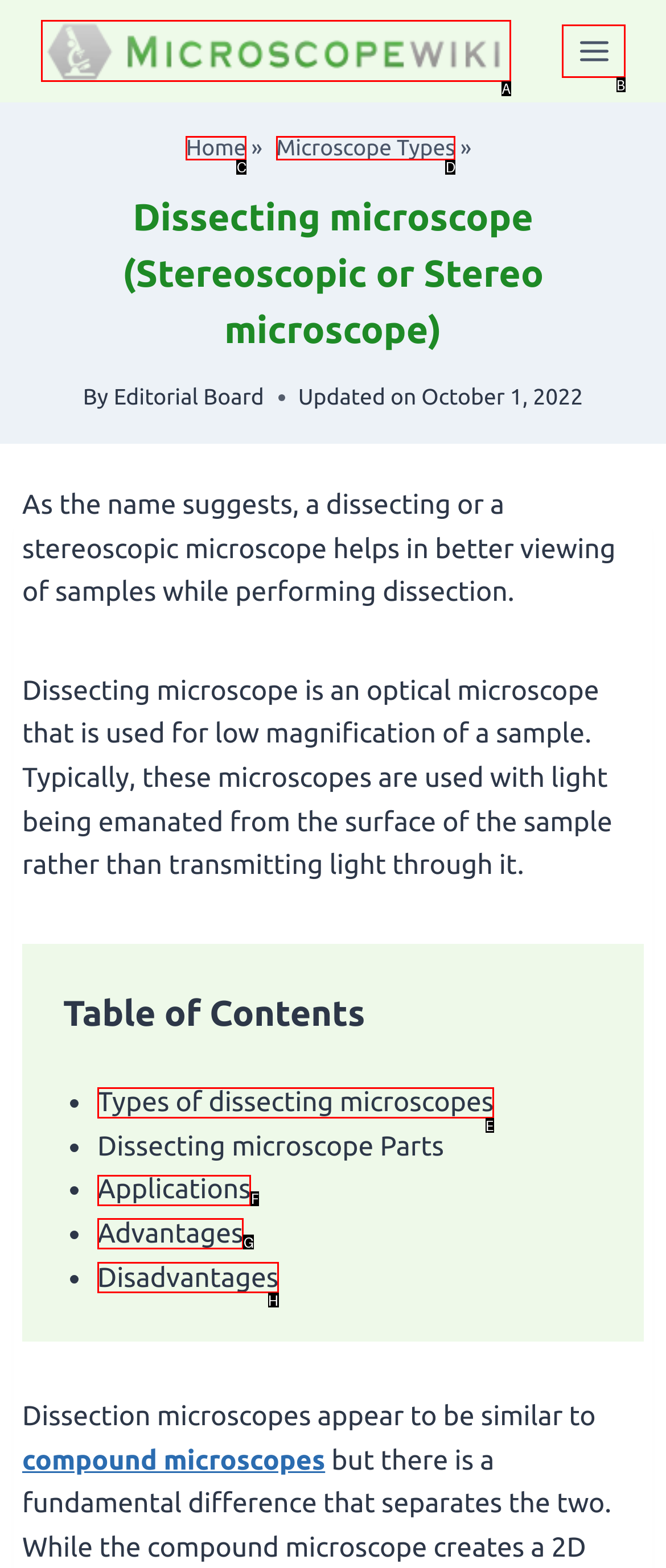Specify which HTML element I should click to complete this instruction: download Dice Kingdoms torrent Answer with the letter of the relevant option.

None